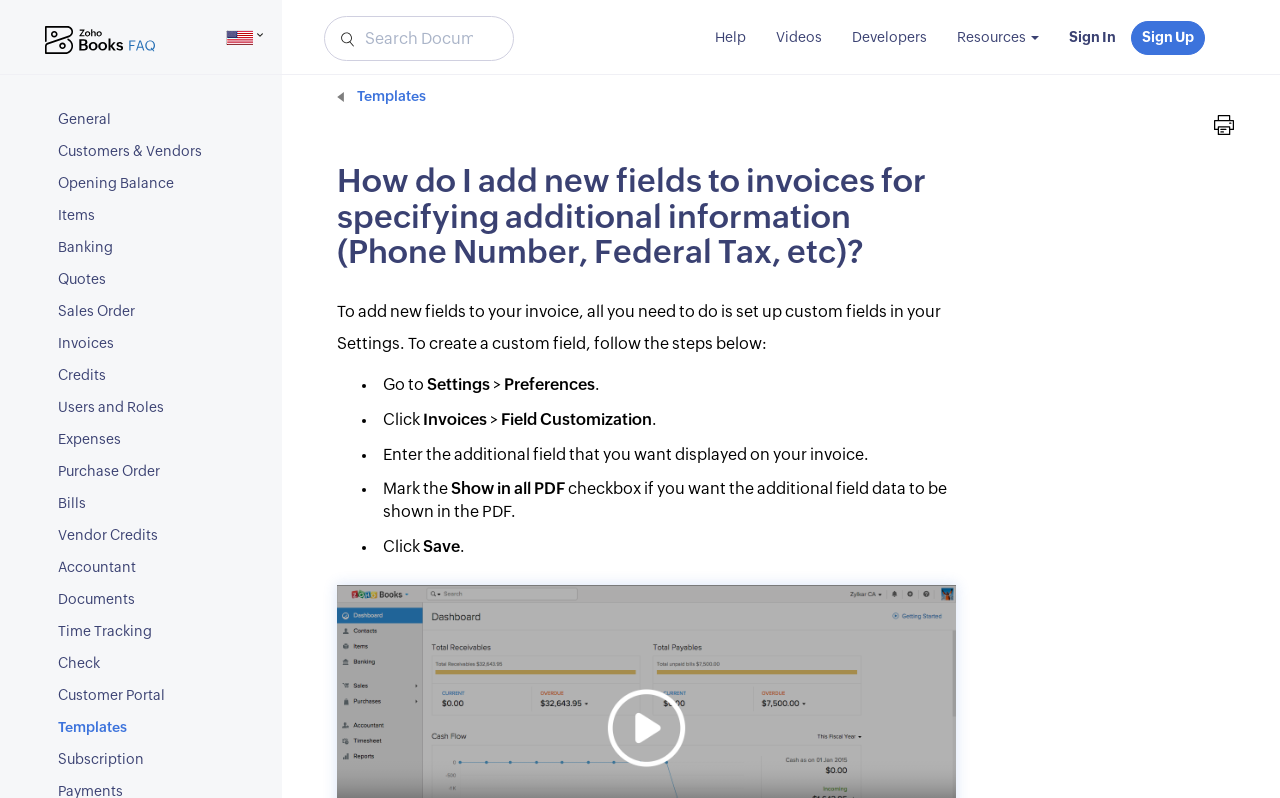What is the purpose of the 'Field Customization' section?
Please utilize the information in the image to give a detailed response to the question.

The 'Field Customization' section is where users can add custom fields to their invoices. This is evident from the steps provided in the webpage, which guide users on how to add new fields to their invoices.